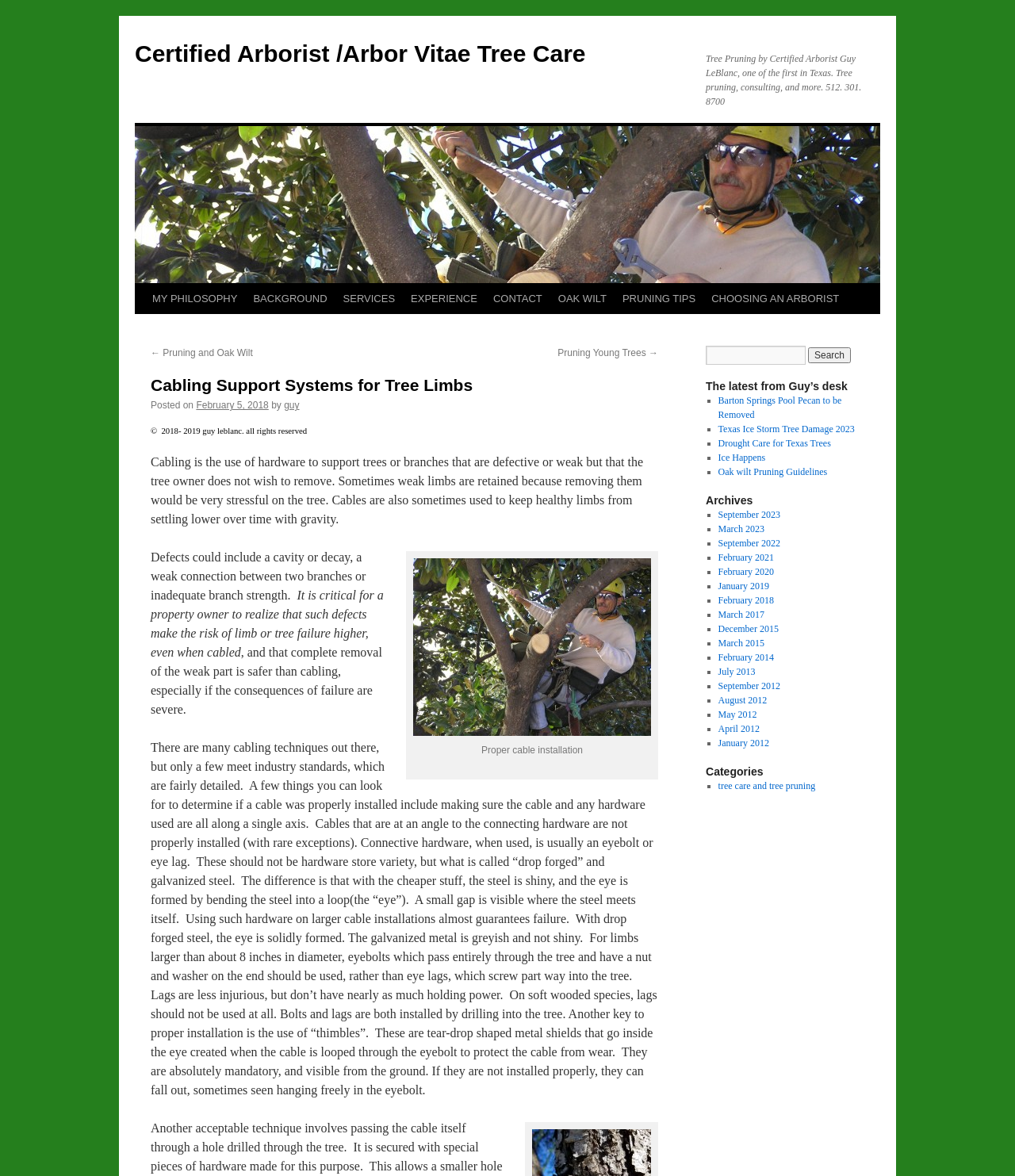Pinpoint the bounding box coordinates of the clickable area necessary to execute the following instruction: "Read the latest from Guy's desk". The coordinates should be given as four float numbers between 0 and 1, namely [left, top, right, bottom].

[0.695, 0.322, 0.852, 0.334]